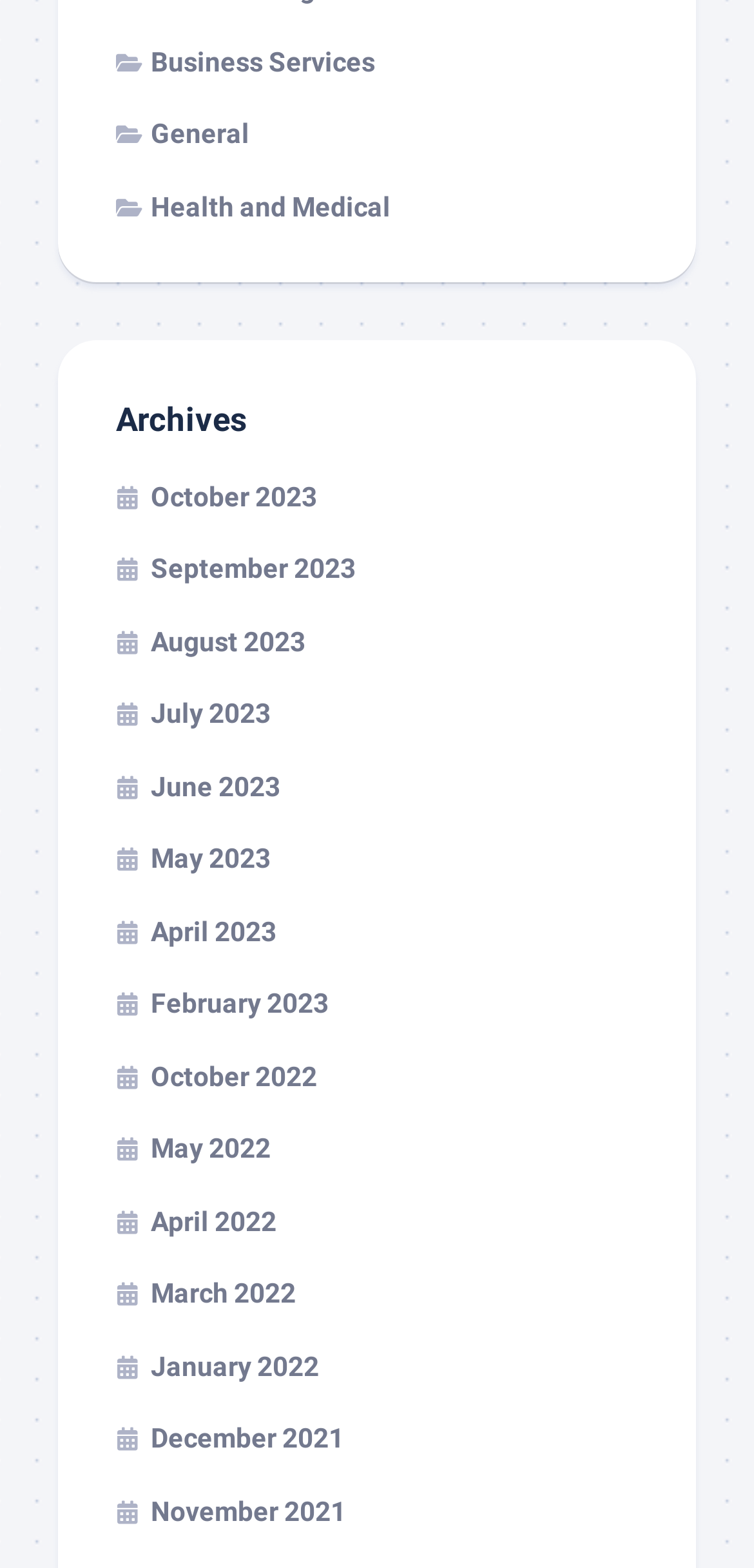Locate the bounding box coordinates of the area that needs to be clicked to fulfill the following instruction: "View Archives". The coordinates should be in the format of four float numbers between 0 and 1, namely [left, top, right, bottom].

[0.154, 0.254, 0.846, 0.282]